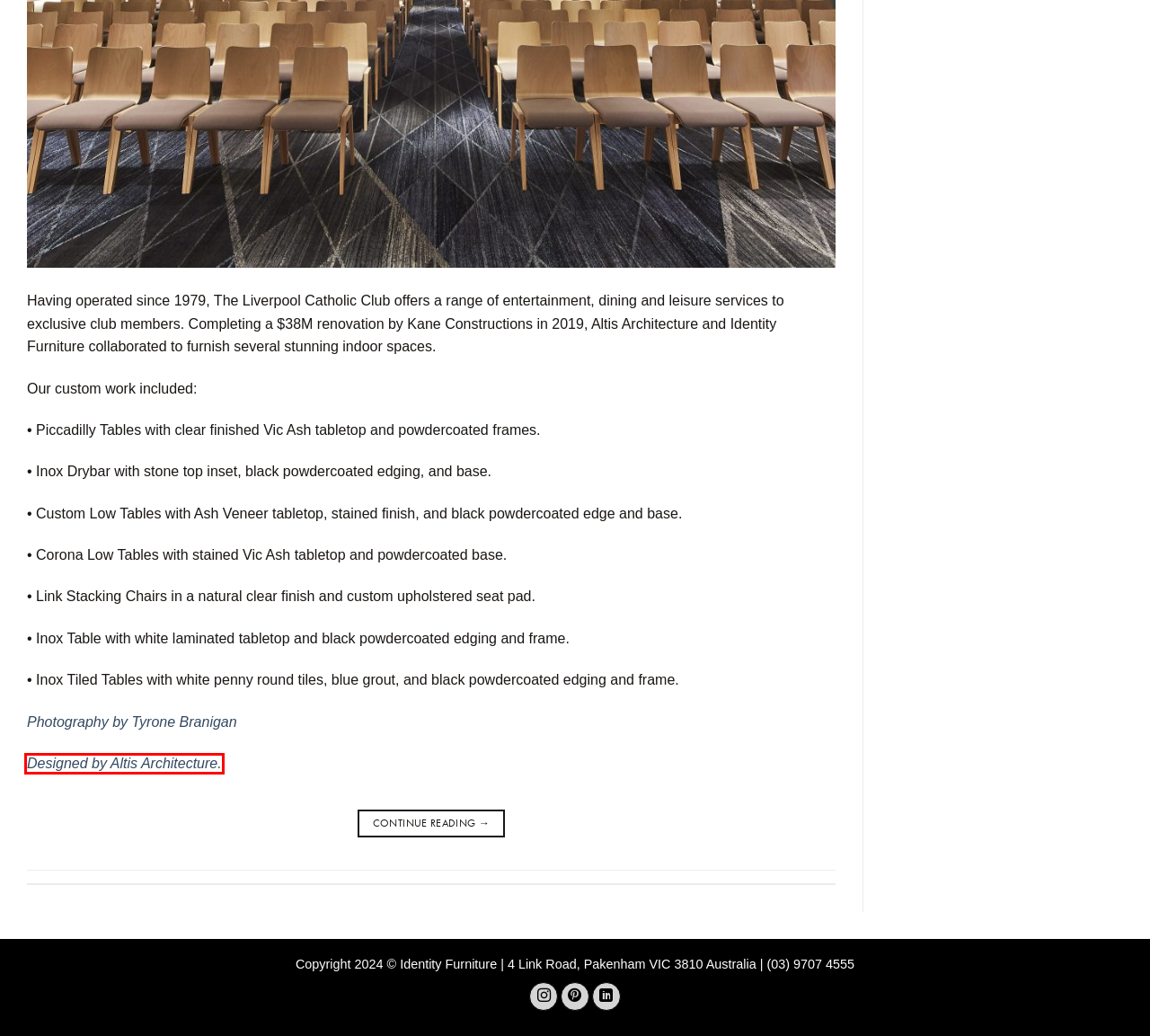Look at the given screenshot of a webpage with a red rectangle bounding box around a UI element. Pick the description that best matches the new webpage after clicking the element highlighted. The descriptions are:
A. Our Story | Identity Furniture -
B. Tyrone Branigan Productions
C. Favourites - Identity Furniture
D. Welcome to Altis Architecture – Leading Architects & Interior Designers
E. Capabilities | Commercial Furniture Manufacturing - Identity Furniture
F. Liverpool Catholic Club | Custom Club Furniture by Identity Furniture
G. Identity Furniture | Designers and Manufacturers | Australian Made
H. Hospitality Projects | Identity Furniture | Commercial, Corporate, Aged Care

D